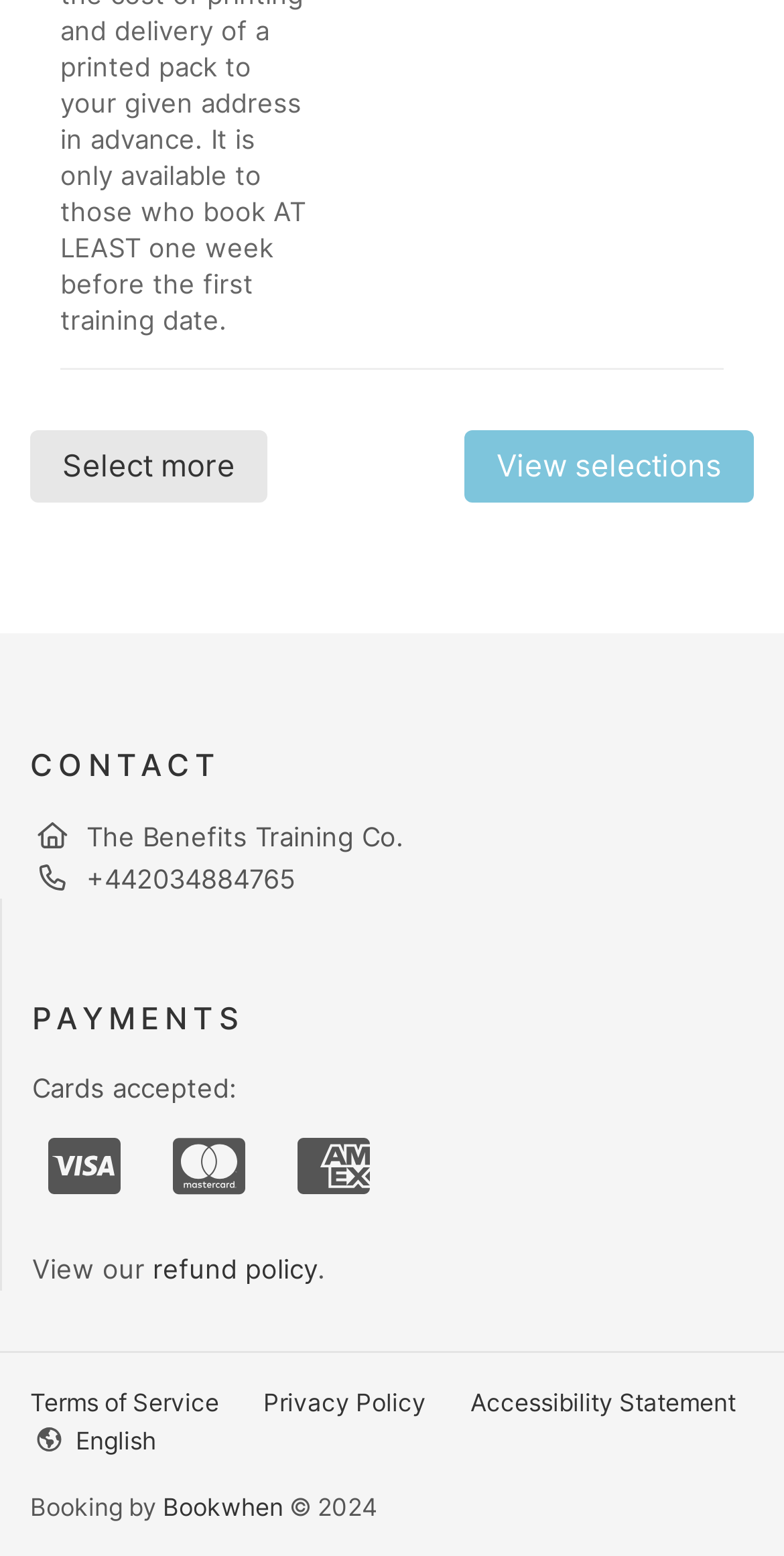Please identify the coordinates of the bounding box for the clickable region that will accomplish this instruction: "Contact us".

[0.038, 0.478, 0.962, 0.505]